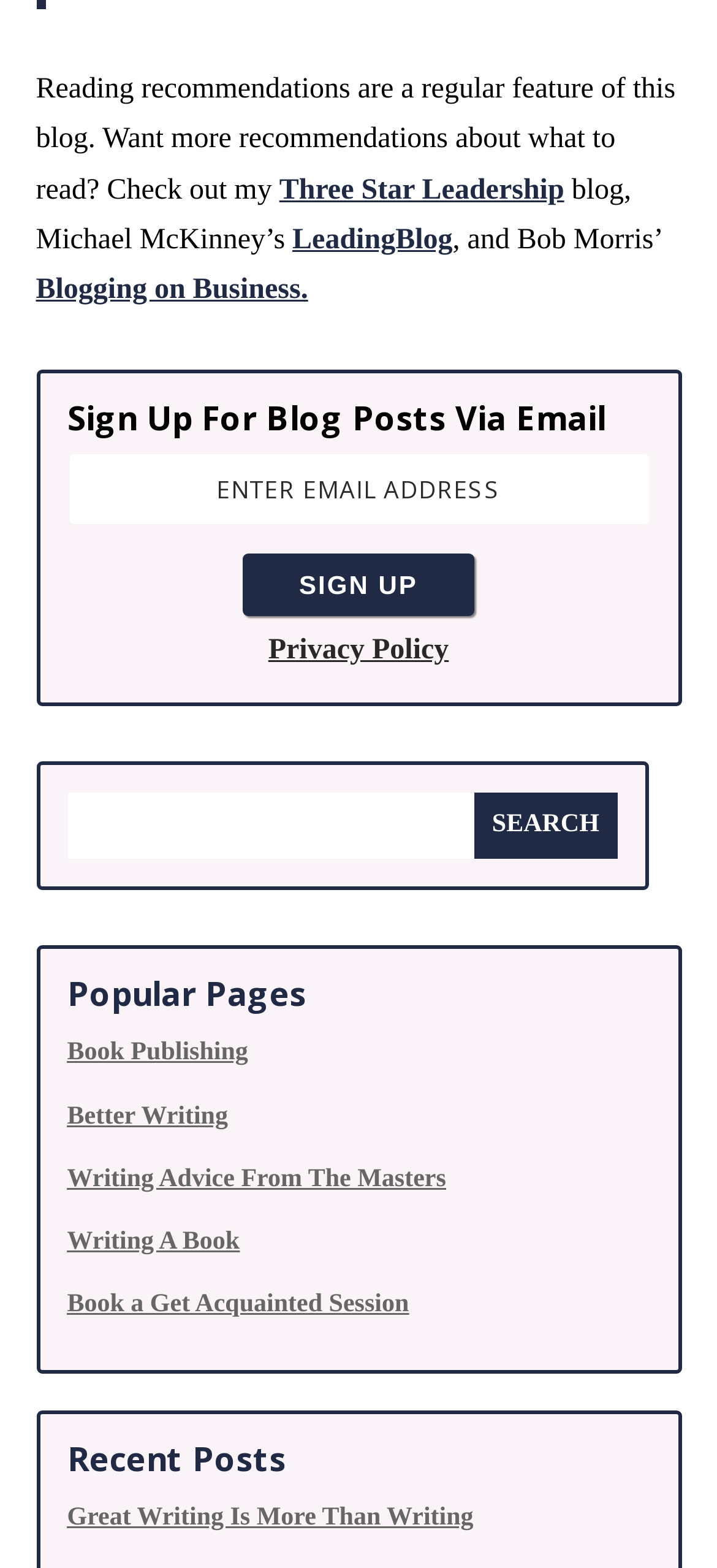Analyze the image and deliver a detailed answer to the question: What is the title of the latest post?

The latest post is titled 'Great Writing Is More Than Writing', as indicated by the link under the 'Recent Posts' heading.